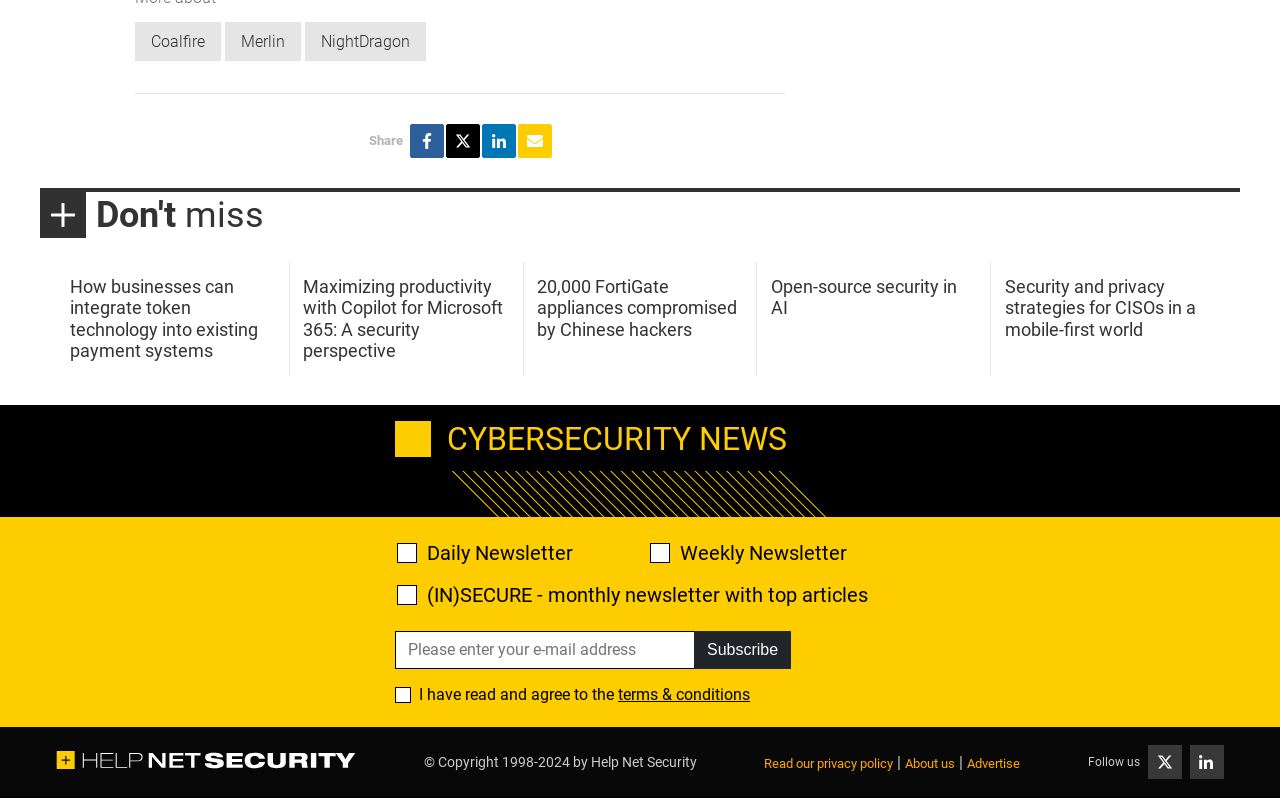Locate the bounding box coordinates of the area that needs to be clicked to fulfill the following instruction: "Click on the 'Coalfire' link". The coordinates should be in the format of four float numbers between 0 and 1, namely [left, top, right, bottom].

[0.105, 0.028, 0.173, 0.077]